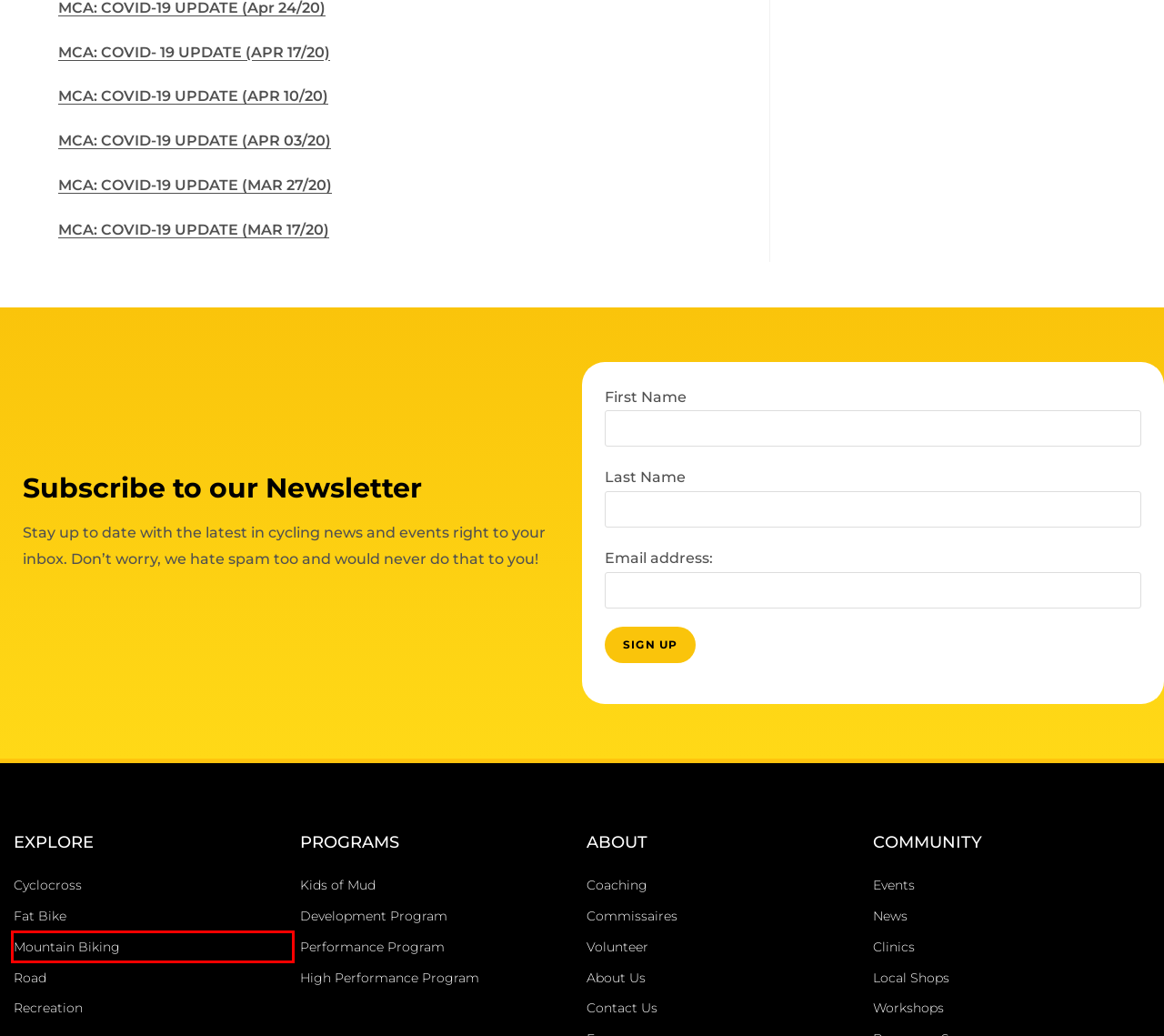Look at the screenshot of a webpage that includes a red bounding box around a UI element. Select the most appropriate webpage description that matches the page seen after clicking the highlighted element. Here are the candidates:
A. Coaching – Manitoba Cycling Association
B. Performance Program – Manitoba Cycling Association
C. Kids of Mud – Manitoba Cycling Association
D. Commissaires – Manitoba Cycling Association
E. Coaching Workshops – Manitoba Cycling Association
F. Development Program – Manitoba Cycling Association
G. Road – Manitoba Cycling Association
H. Mountain Biking – Manitoba Cycling Association

H